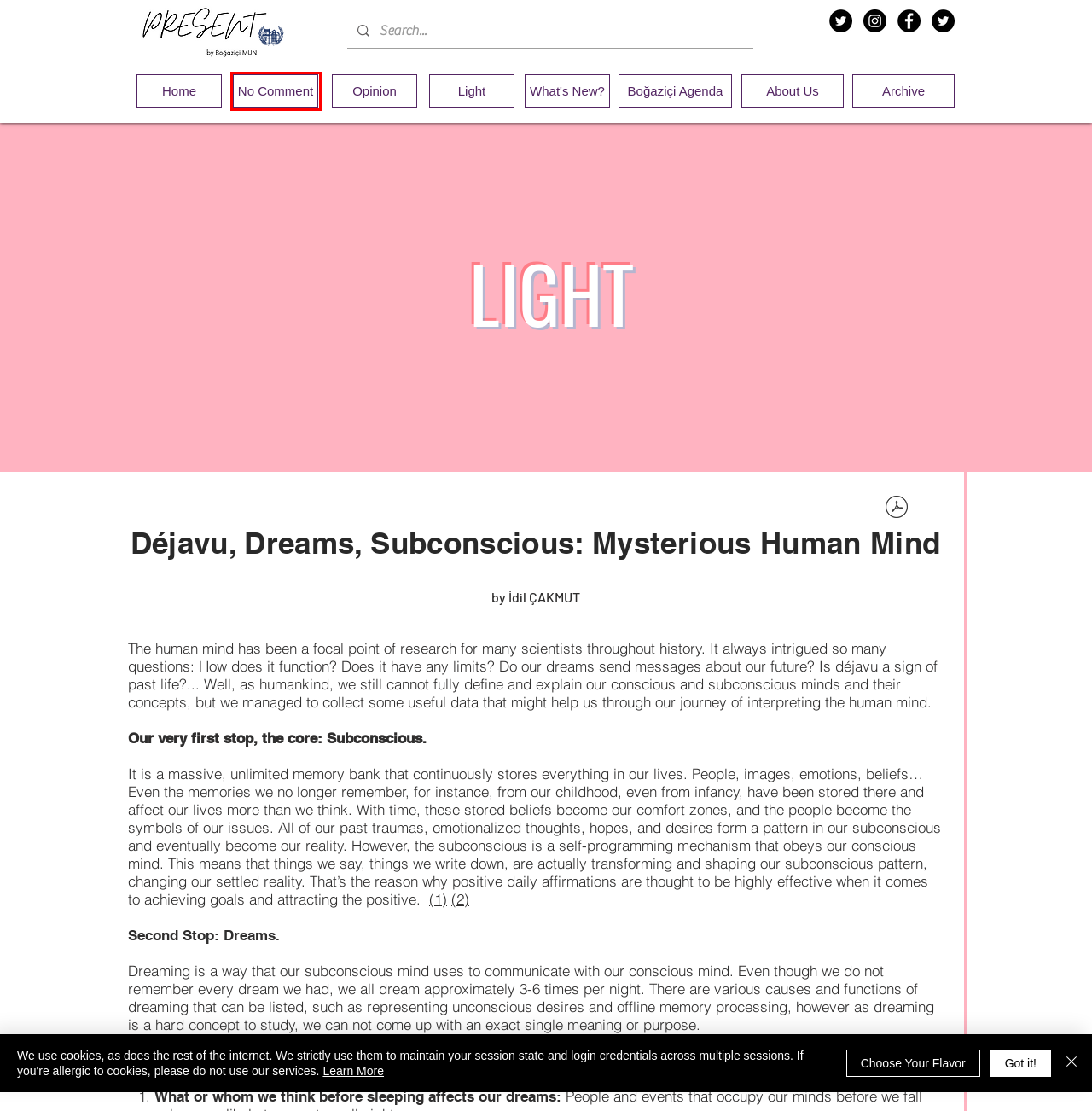You are presented with a screenshot of a webpage that includes a red bounding box around an element. Determine which webpage description best matches the page that results from clicking the element within the red bounding box. Here are the candidates:
A. Dreams: Why They Happen & What They Mean
B. PRESENT Bulletin |  An Online Bulletin by Boğaziçi MUN
C. Bogaziçi Agenda | Present
D. Opinion | Present
E. Introduction | Present
F. Light | Present
G. What's New? | Present
H. No Comment | Present

H